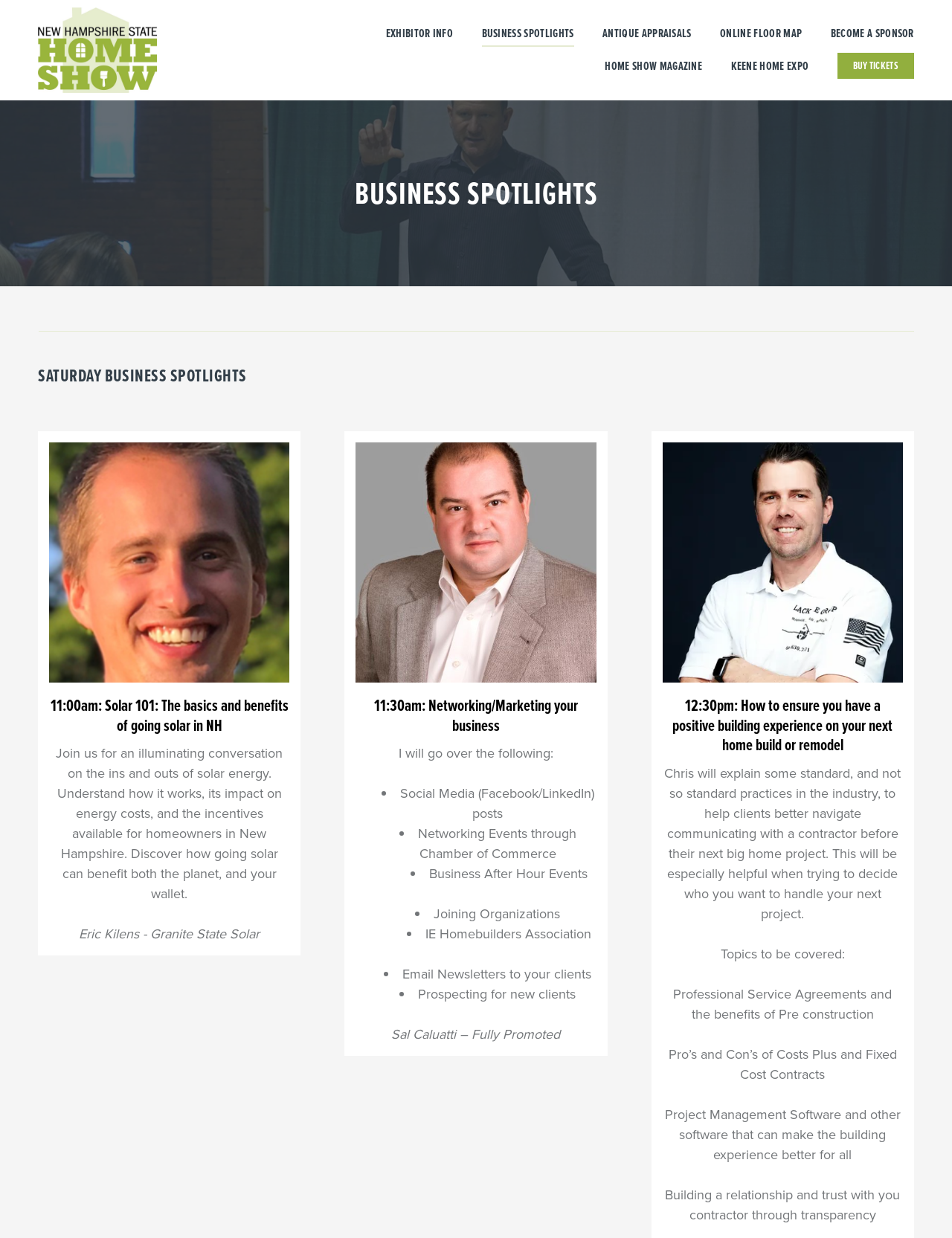Identify the bounding box coordinates for the element you need to click to achieve the following task: "Click EXHIBITOR INFO". The coordinates must be four float values ranging from 0 to 1, formatted as [left, top, right, bottom].

[0.405, 0.017, 0.476, 0.037]